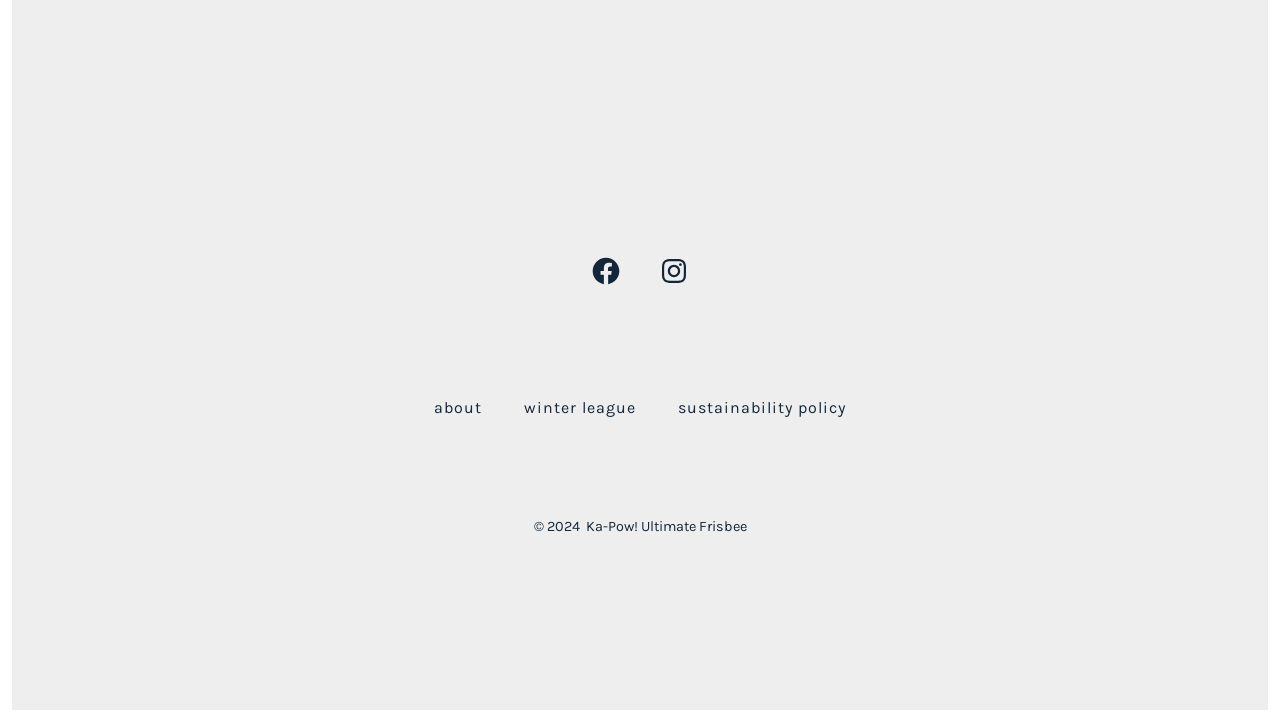Please predict the bounding box coordinates (top-left x, top-left y, bottom-right x, bottom-right y) for the UI element in the screenshot that fits the description: About

[0.324, 0.538, 0.391, 0.593]